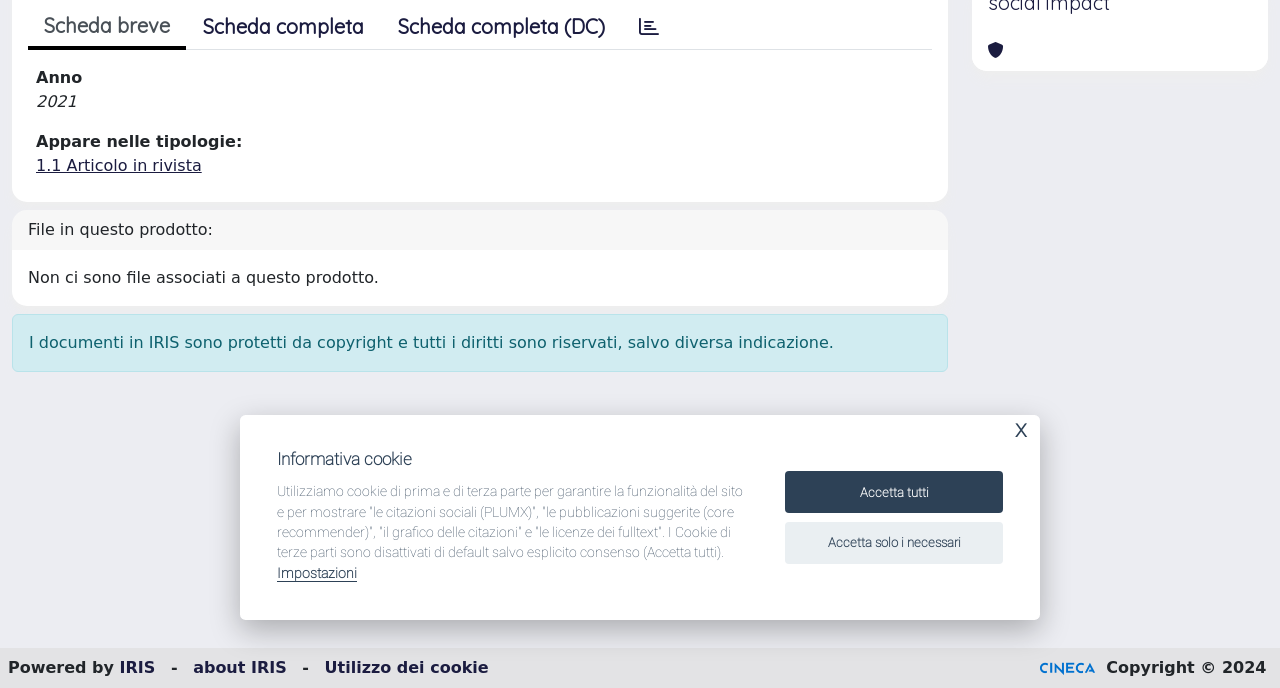Identify the bounding box for the UI element specified in this description: "Scheda completa". The coordinates must be four float numbers between 0 and 1, formatted as [left, top, right, bottom].

[0.145, 0.009, 0.298, 0.07]